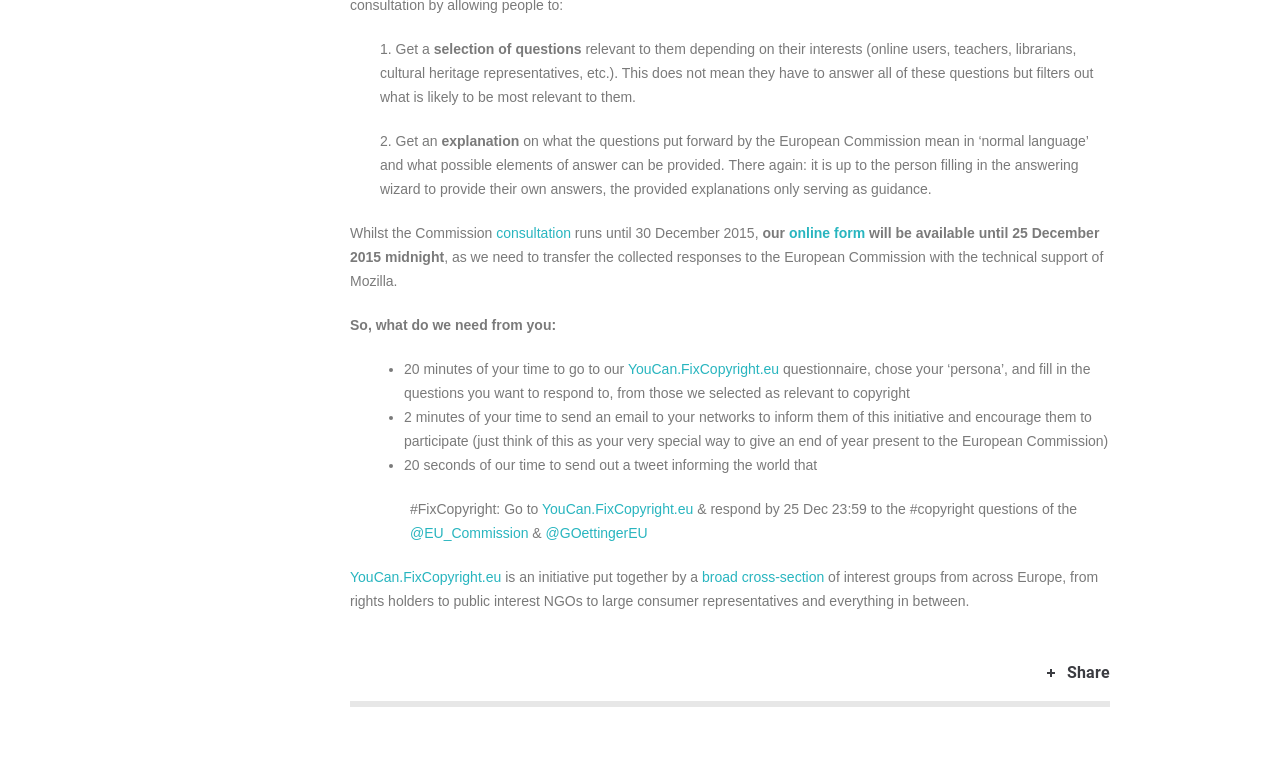Locate the bounding box coordinates of the area to click to fulfill this instruction: "Fill in the online form". The bounding box should be presented as four float numbers between 0 and 1, in the order [left, top, right, bottom].

[0.616, 0.294, 0.676, 0.315]